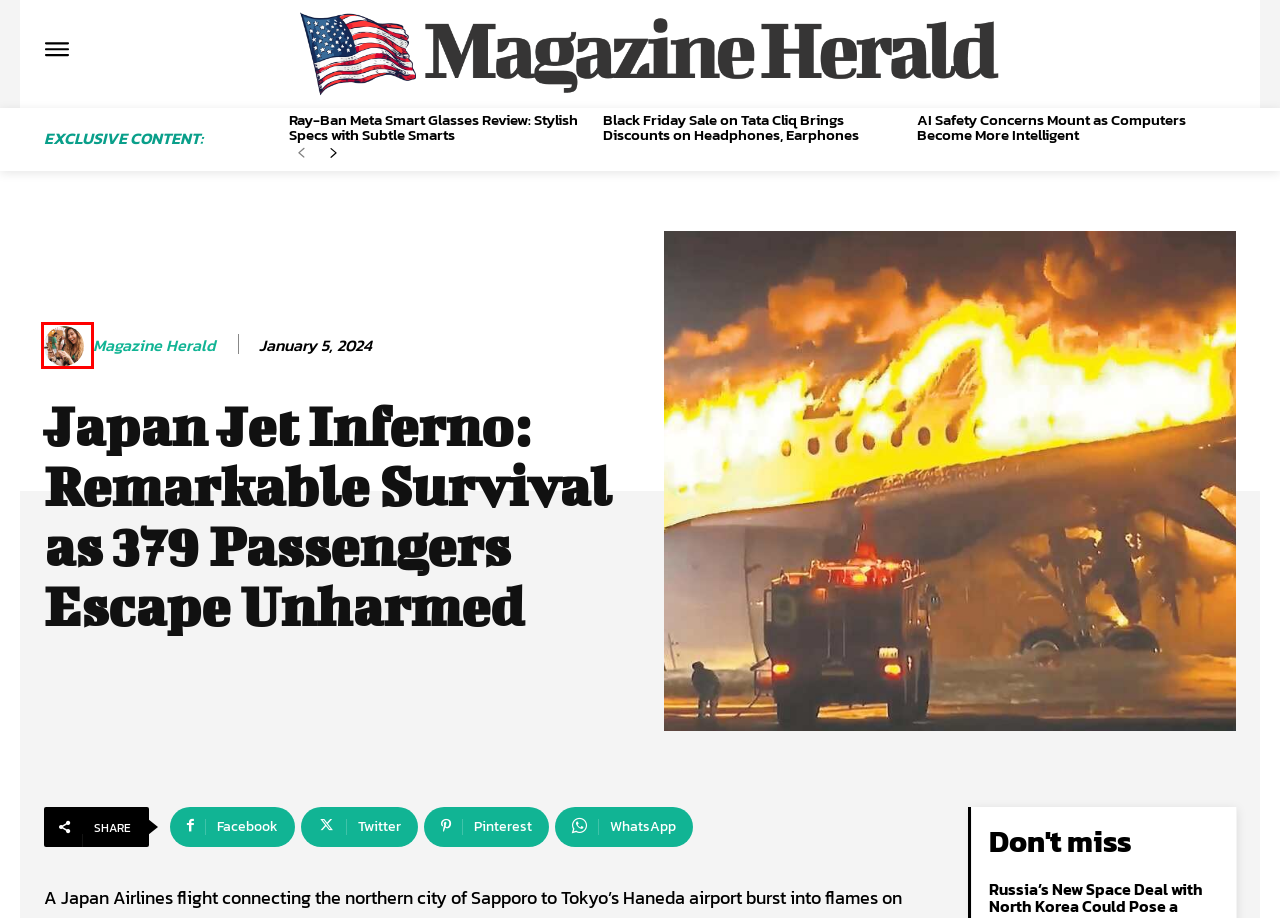Observe the webpage screenshot and focus on the red bounding box surrounding a UI element. Choose the most appropriate webpage description that corresponds to the new webpage after clicking the element in the bounding box. Here are the candidates:
A. Log In ‹ Magazine Herald  — WordPress
B. Black Friday Sale on Tata Cliq Brings Discounts on Headphones, Earphones - Magazine Herald
C. Ray-Ban Meta Smart Glasses Review: Stylish Specs with Subtle Smarts - Magazine Herald
D. About Us - Magazine Herald
E. Advertise - Magazine Herald
F. Magazine Herald, Author at Magazine Herald
G. Denmark Takes Steps to Stop Quran Burnings, Citing Threat to Public Order - Magazine Herald
H. AI Safety Concerns Mount as Computers Become More Intelligent - Magazine Herald

F